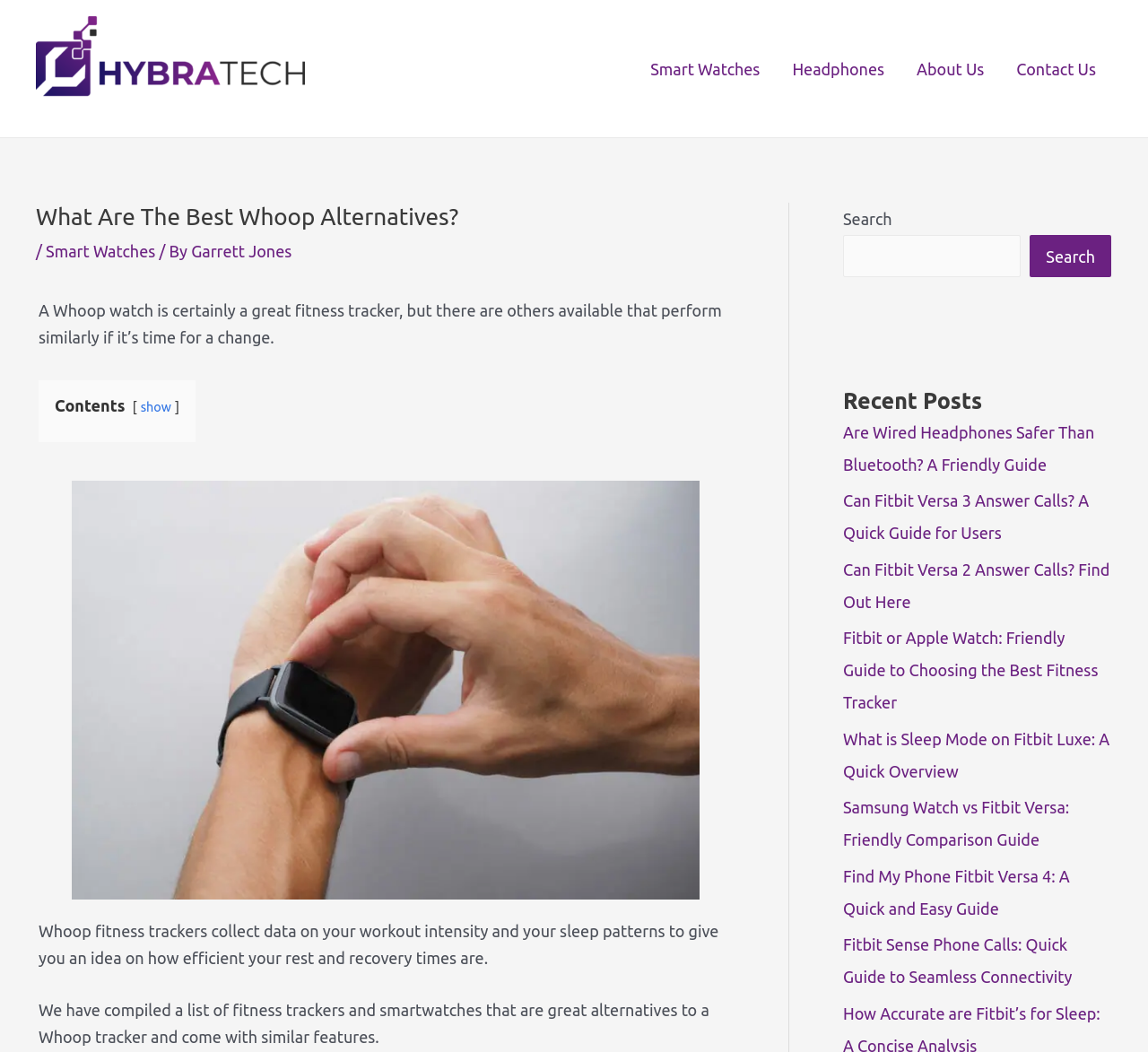Locate the bounding box coordinates of the element I should click to achieve the following instruction: "Read 'Are Wired Headphones Safer Than Bluetooth? A Friendly Guide'".

[0.734, 0.402, 0.953, 0.45]